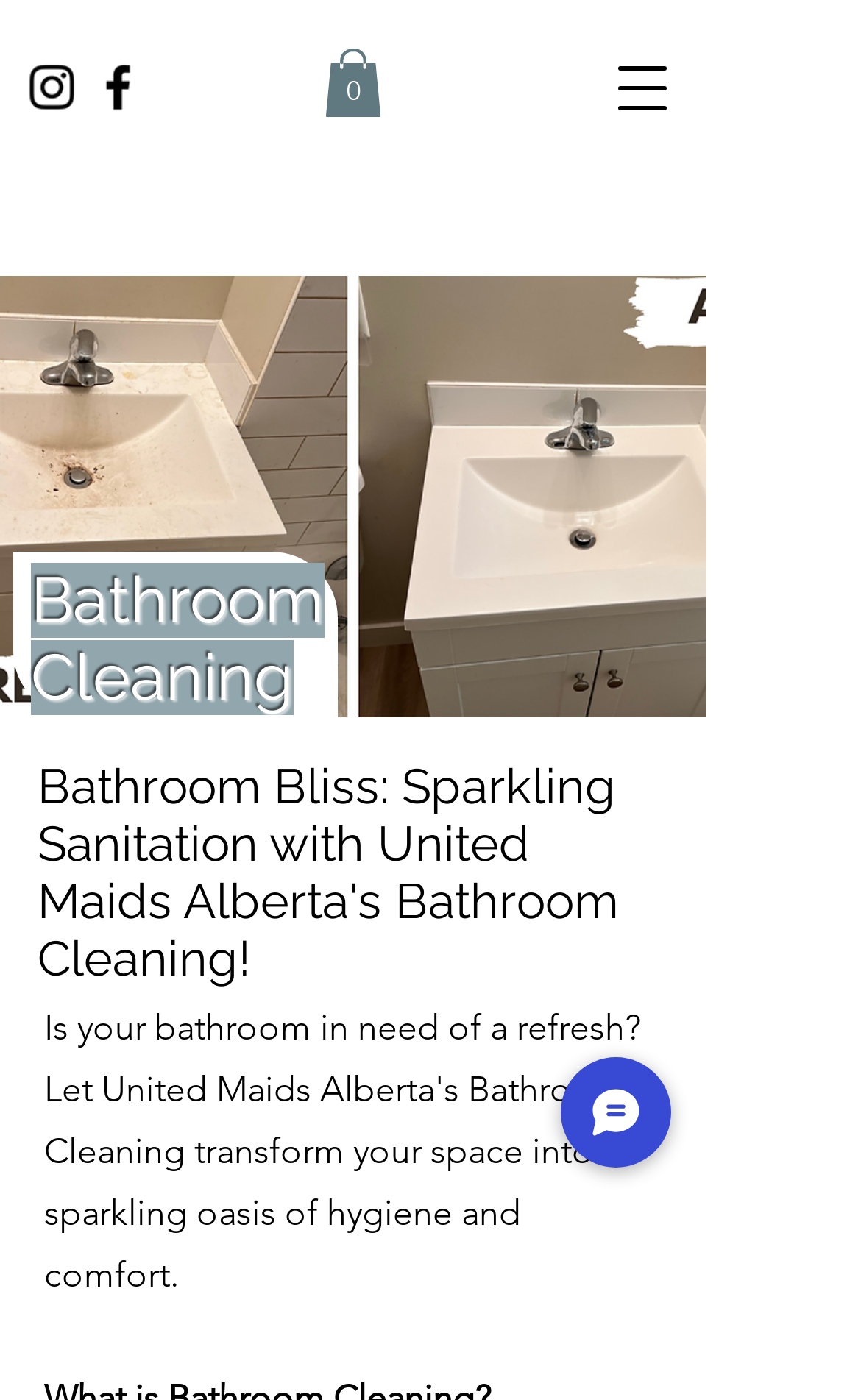Use the details in the image to answer the question thoroughly: 
What is the purpose of United Maids Alberta's service?

Based on the webpage, it appears that United Maids Alberta provides bathroom cleaning services, as indicated by the heading 'Bathroom Cleaning' and the description 'Bathroom Bliss: Sparkling Sanitation with United Maids Alberta's Bathroom Cleaning!'.